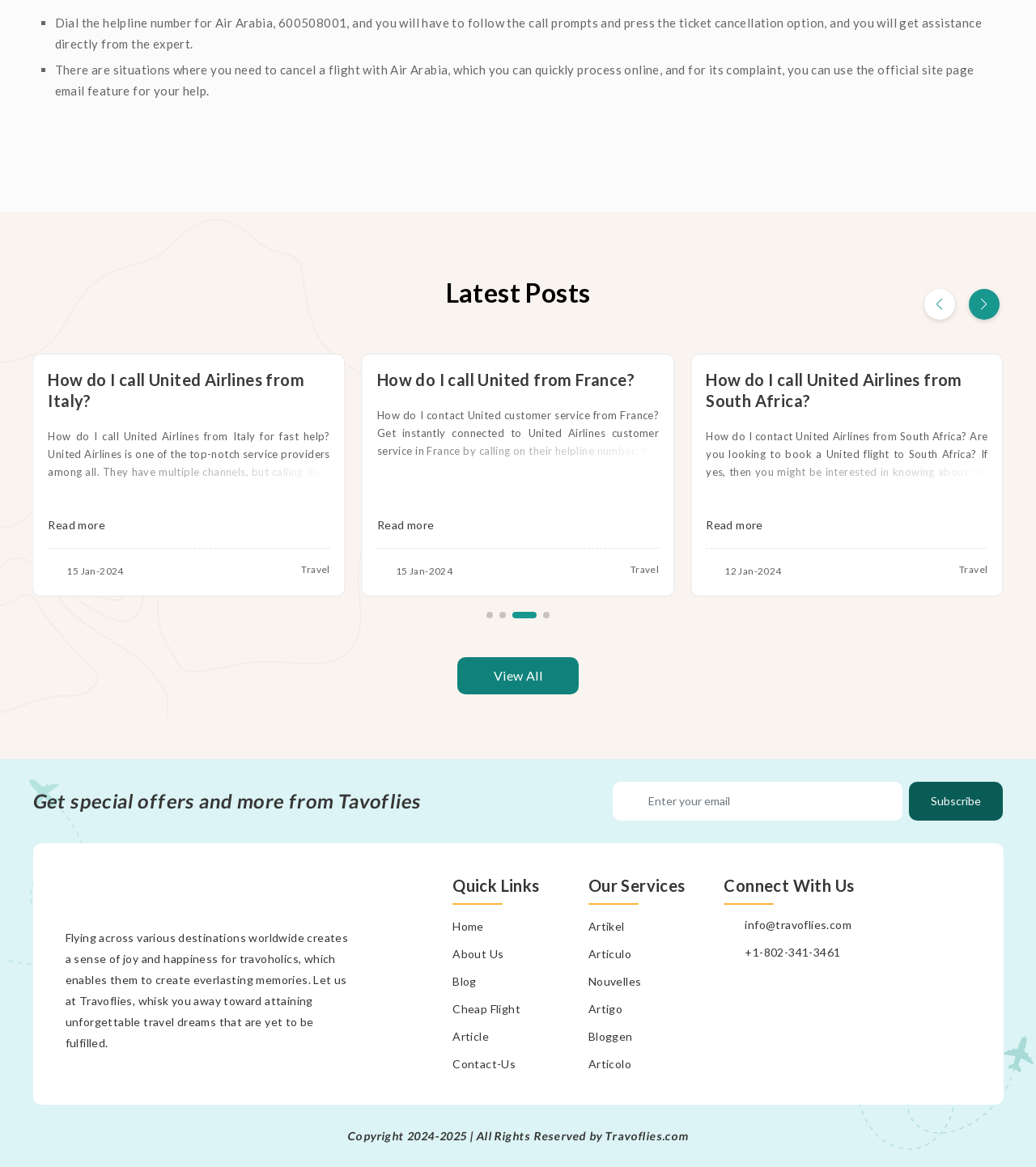Please mark the bounding box coordinates of the area that should be clicked to carry out the instruction: "Contact Travoflies via email".

[0.699, 0.786, 0.937, 0.801]